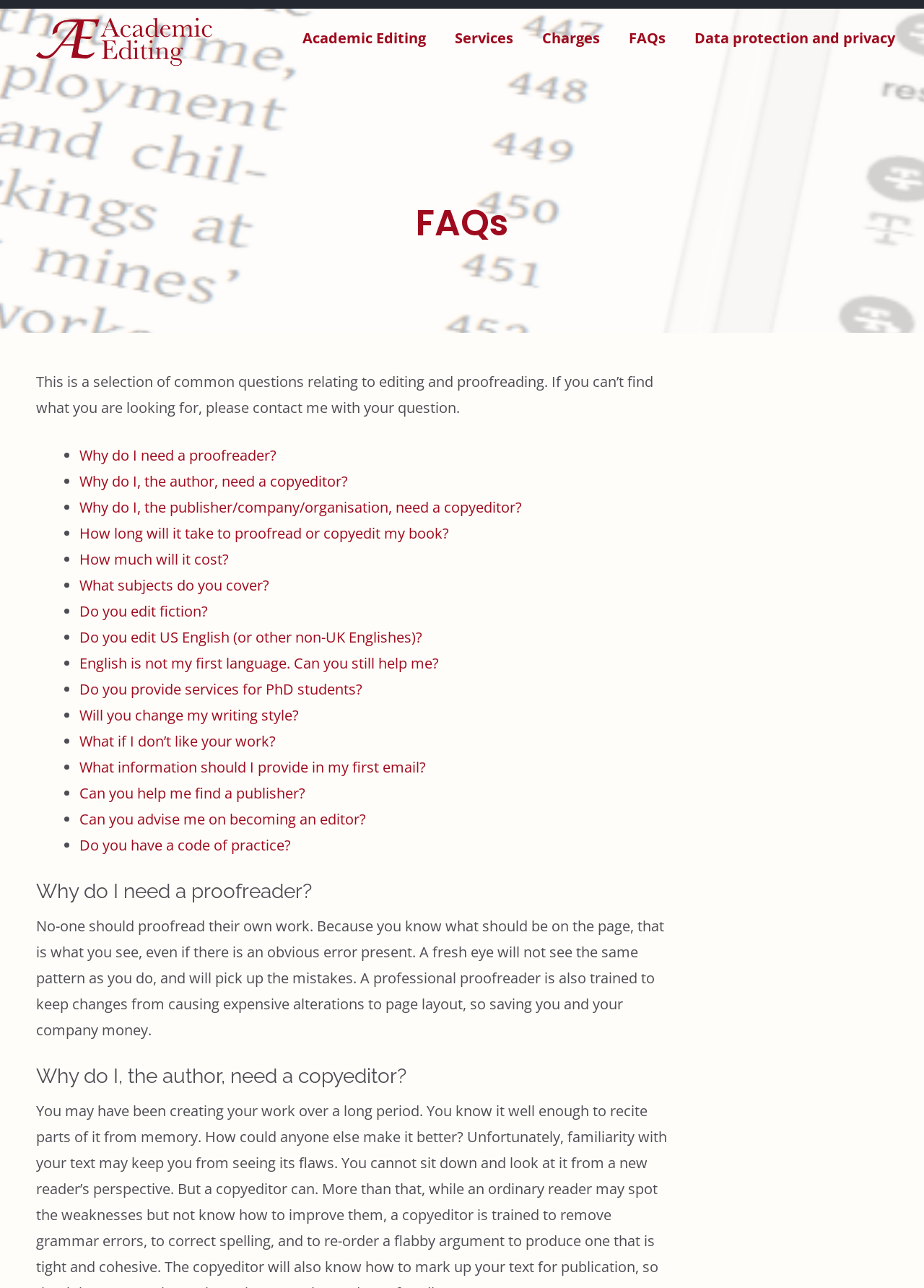Summarize the webpage comprehensively, mentioning all visible components.

This webpage is about FAQs related to editing and proofreading services. At the top, there is a navigation menu with five links: "Academic Editing", "Services", "Charges", "FAQs", and "Data protection and privacy". Below the navigation menu, there is a heading "FAQs" followed by a brief introduction to the page, which explains that it is a selection of common questions related to editing and proofreading.

The main content of the page is a list of 17 FAQs, each with a question and a link to the answer. The questions are organized in a vertical list, with each question preceded by a bullet point. The questions cover various topics, such as the need for proofreading and copyediting, the time and cost of these services, the subjects covered, and the services provided for PhD students and non-native English speakers.

Below the list of FAQs, there are three sections with more detailed answers to some of the questions. The first section answers the question "Why do I need a proofreader?" and explains that a fresh eye is necessary to catch mistakes and that a professional proofreader can save money by avoiding expensive alterations to page layout. The second section answers the question "Why do I, the author, need a copyeditor?" but the answer is not provided in the given accessibility tree.